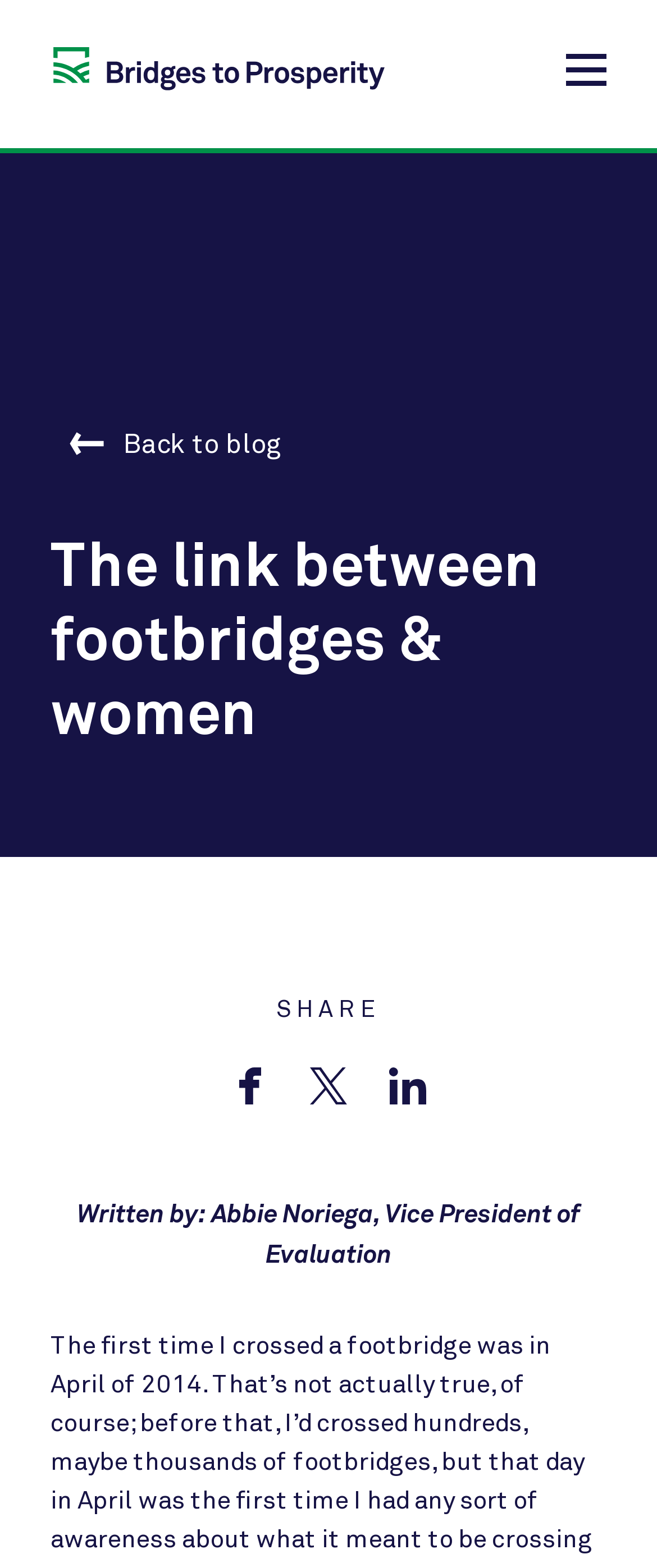Please provide a comprehensive response to the question based on the details in the image: What is the name of the organization?

The name of the organization can be found at the top of the webpage, where it says 'The link between footbridges & women - Bridges To Prosperity'. This indicates that the organization is called Bridges To Prosperity.